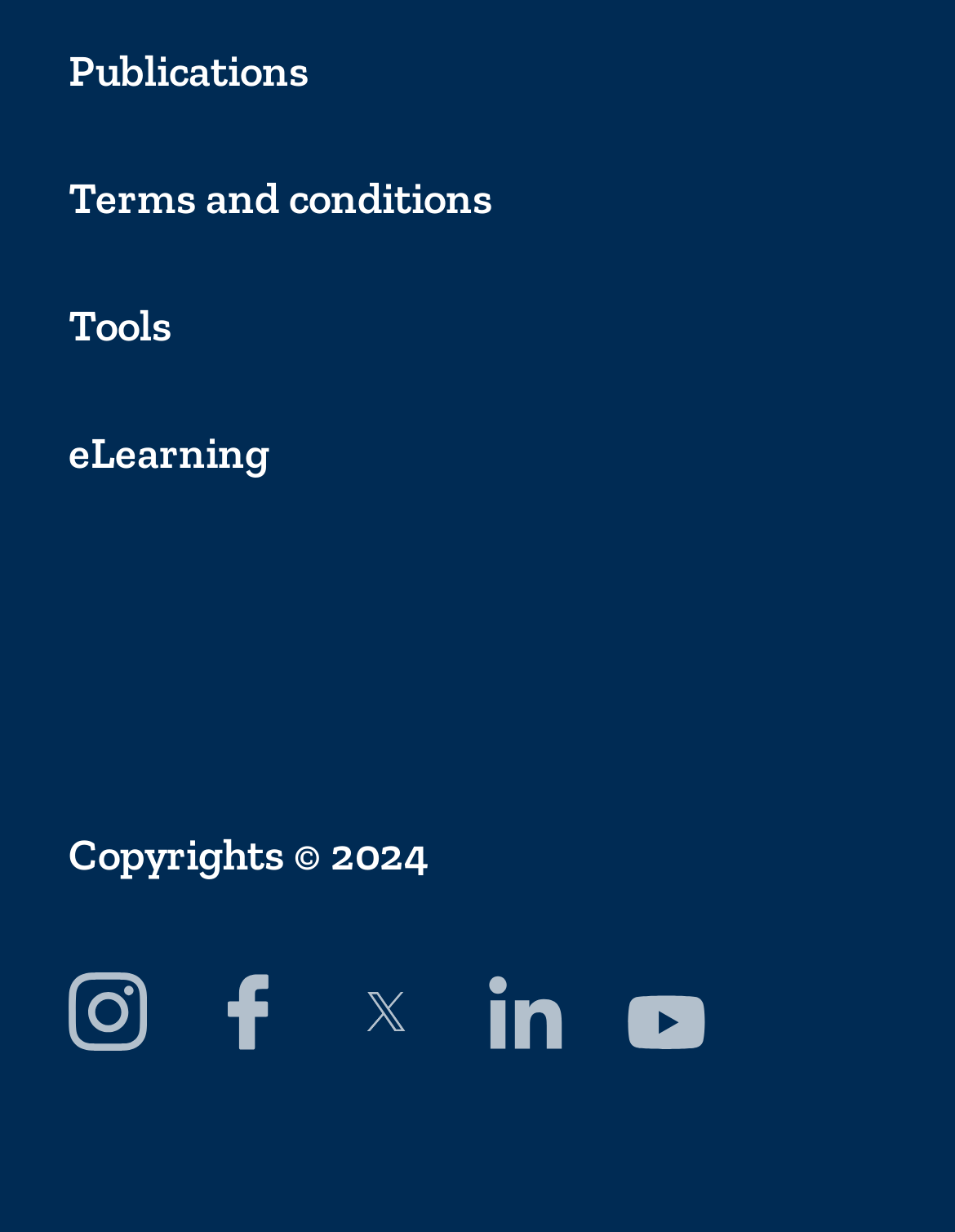Please locate the clickable area by providing the bounding box coordinates to follow this instruction: "Access eLearning".

[0.072, 0.346, 0.928, 0.39]